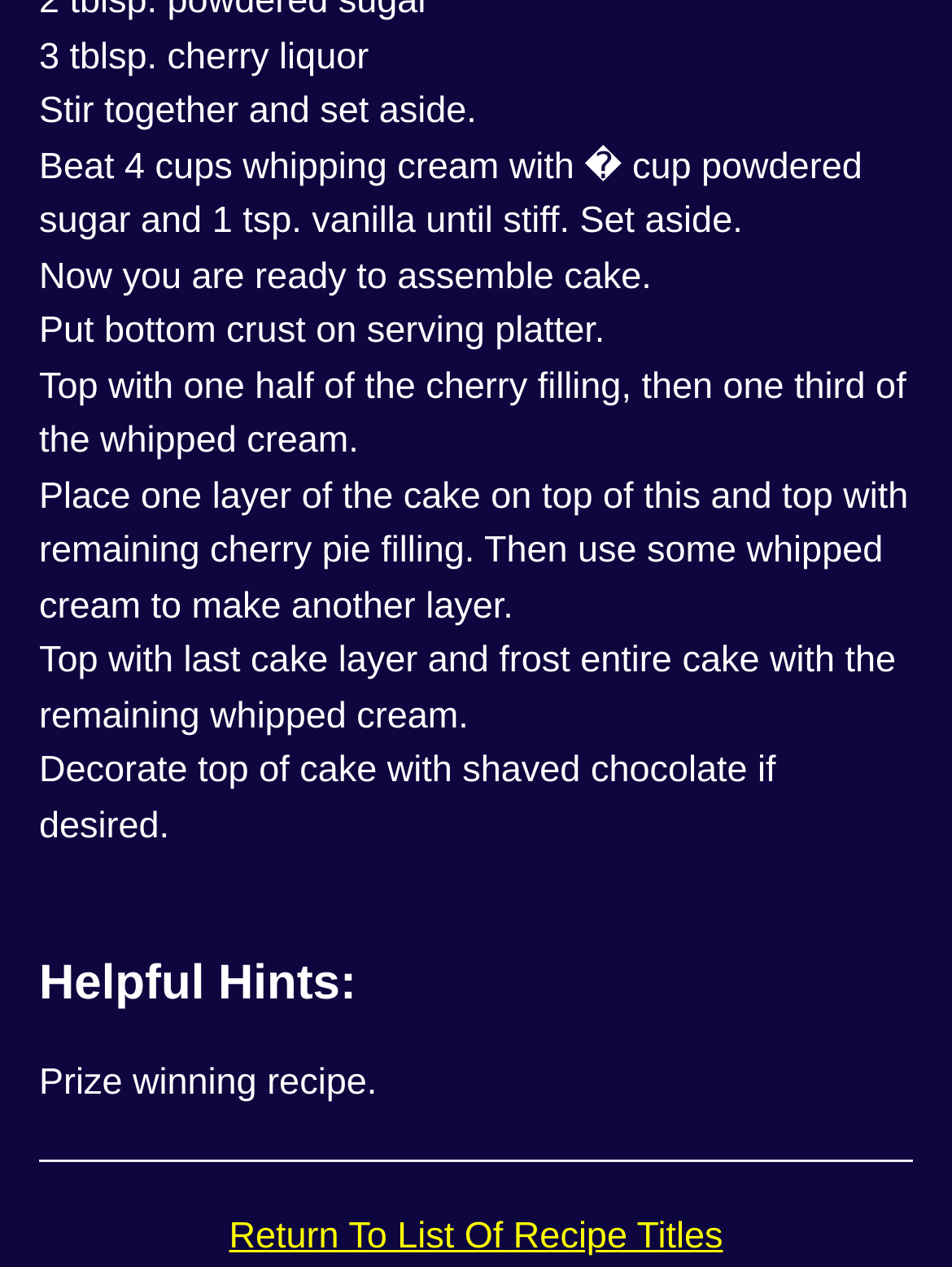Where can I find more recipe titles?
Can you give a detailed and elaborate answer to the question?

The answer can be found in the link element at the bottom of the webpage, which mentions 'Return To List Of Recipe Titles'.